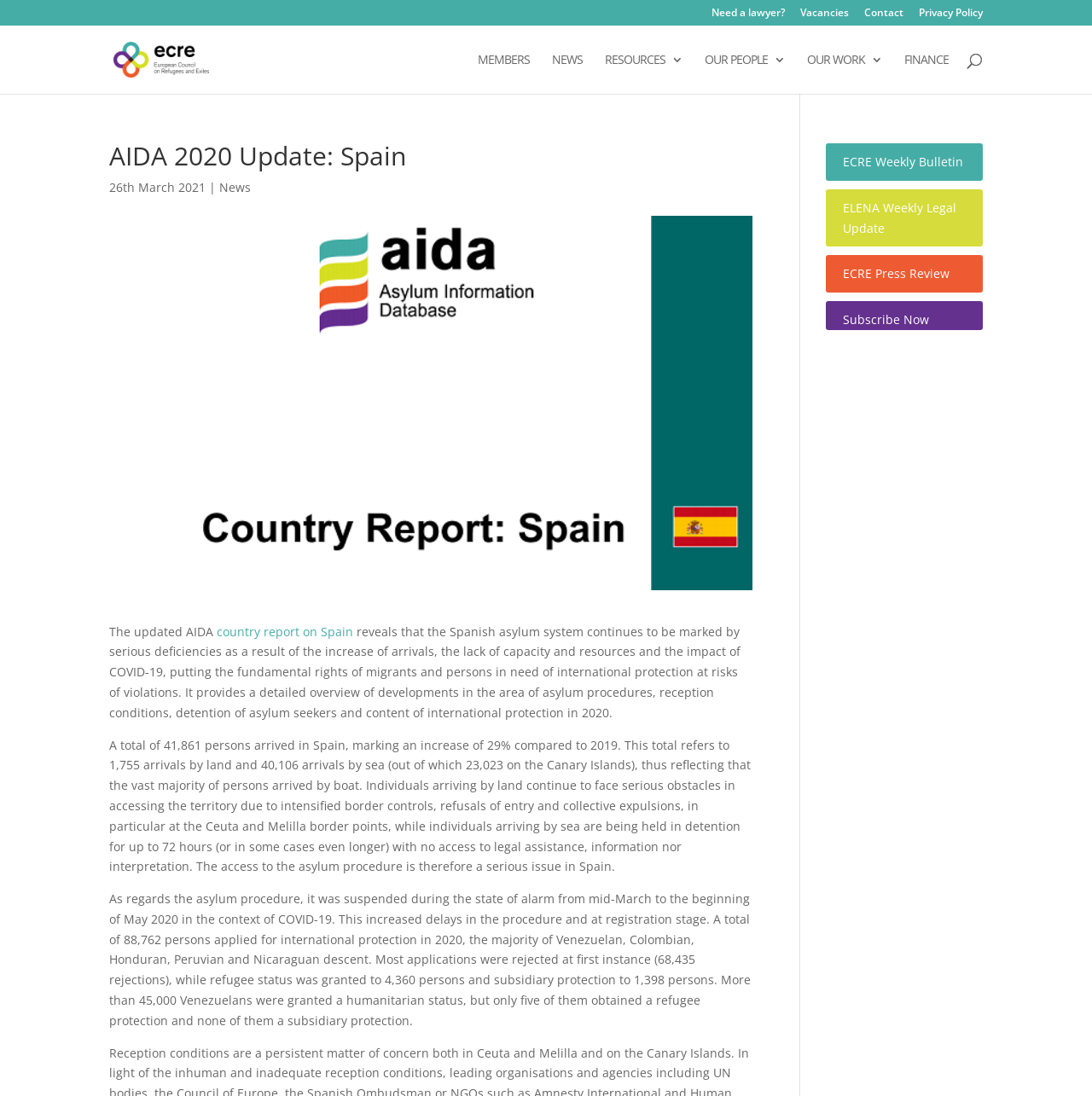Can you find the bounding box coordinates for the element that needs to be clicked to execute this instruction: "Learn more about the country report on Spain"? The coordinates should be given as four float numbers between 0 and 1, i.e., [left, top, right, bottom].

[0.198, 0.569, 0.323, 0.583]